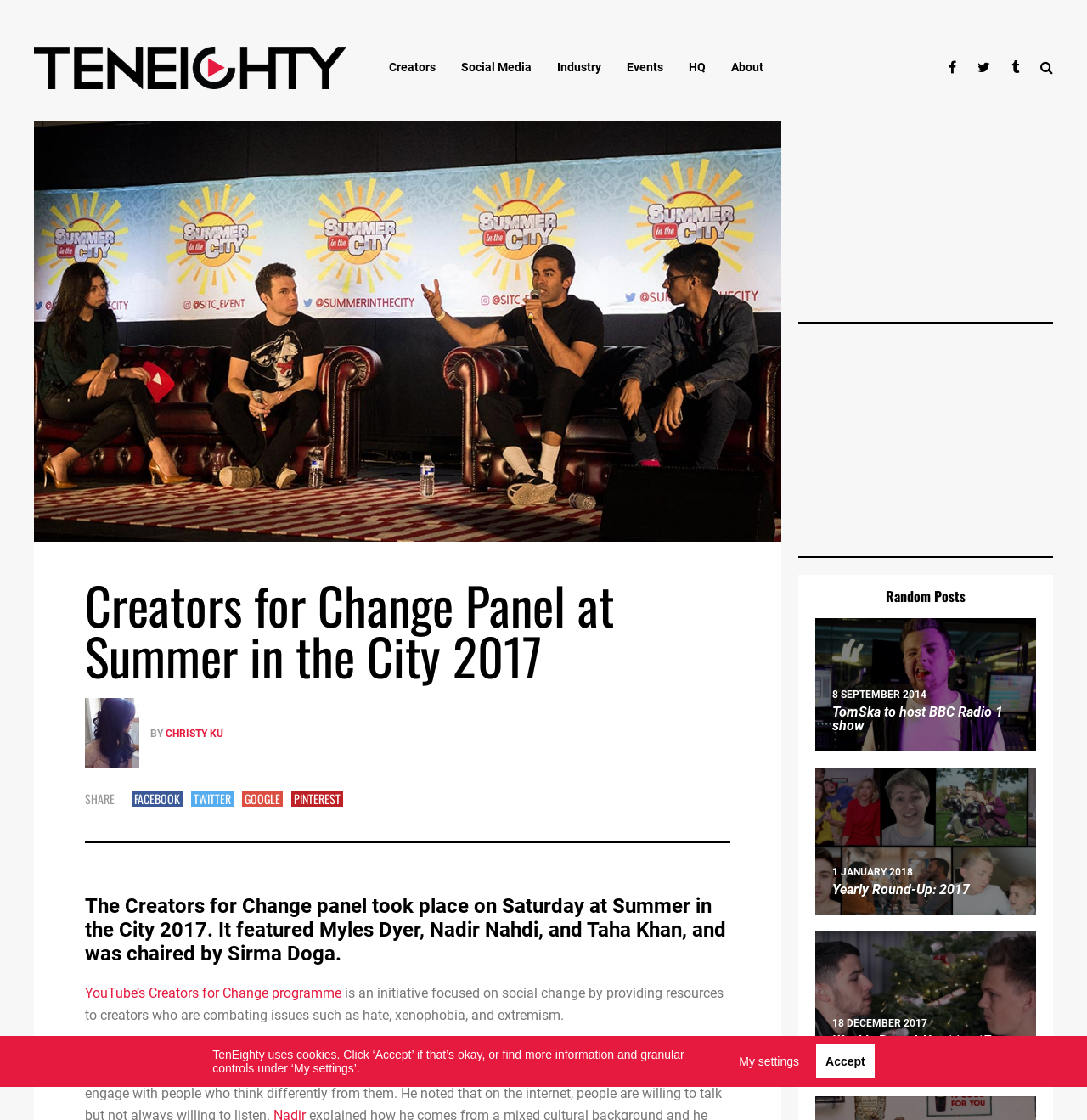Determine the bounding box coordinates of the region I should click to achieve the following instruction: "Click the 'Myles' link". Ensure the bounding box coordinates are four float numbers between 0 and 1, i.e., [left, top, right, bottom].

[0.459, 0.93, 0.492, 0.945]